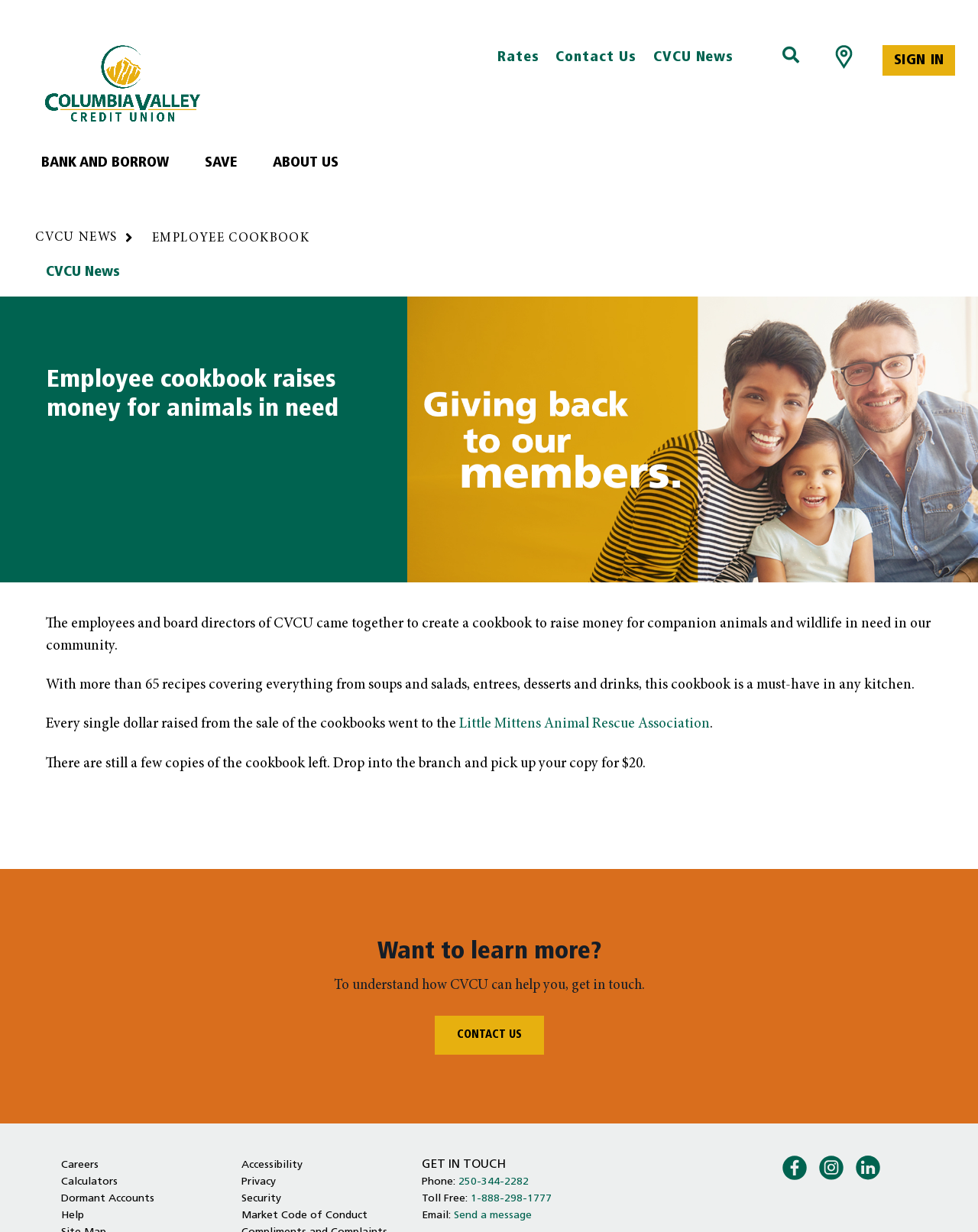Please answer the following question as detailed as possible based on the image: 
What is the phone number of the credit union?

I found the answer by looking at the 'GET IN TOUCH' section at the bottom of the page, where it lists the phone number as '250-344-2282'.